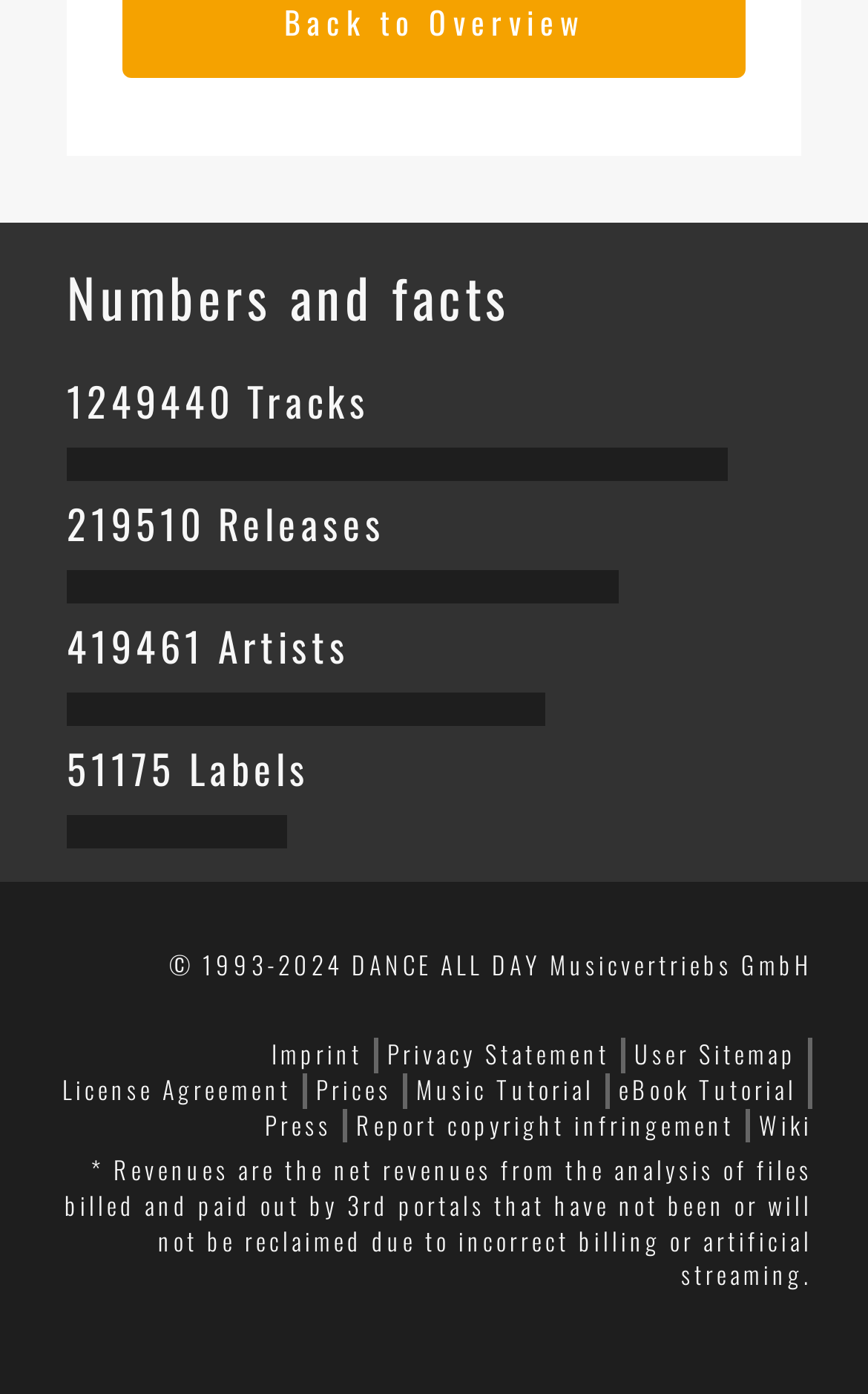Locate the bounding box coordinates of the UI element described by: "Privacy Statement". Provide the coordinates as four float numbers between 0 and 1, formatted as [left, top, right, bottom].

[0.446, 0.743, 0.703, 0.769]